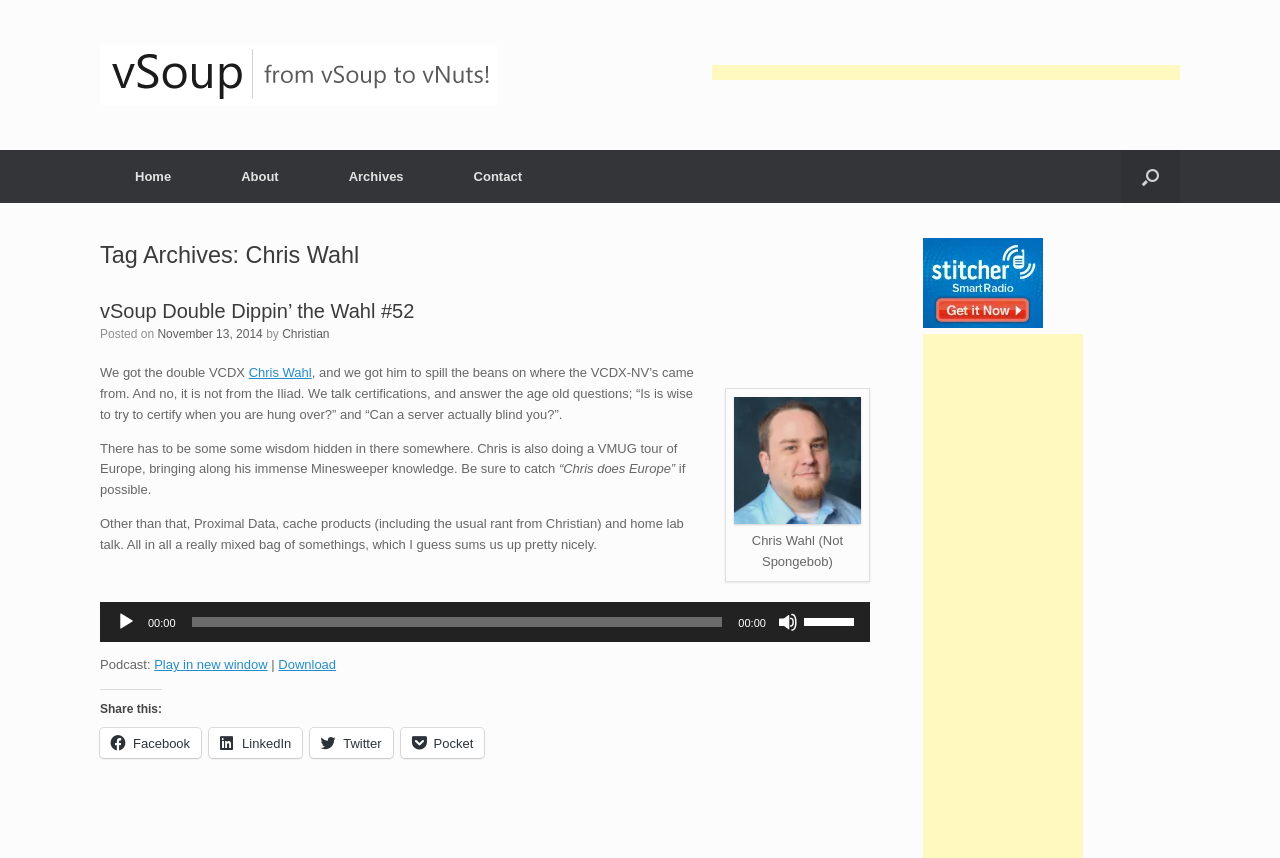Please locate the bounding box coordinates for the element that should be clicked to achieve the following instruction: "Play the audio". Ensure the coordinates are given as four float numbers between 0 and 1, i.e., [left, top, right, bottom].

[0.091, 0.714, 0.106, 0.737]